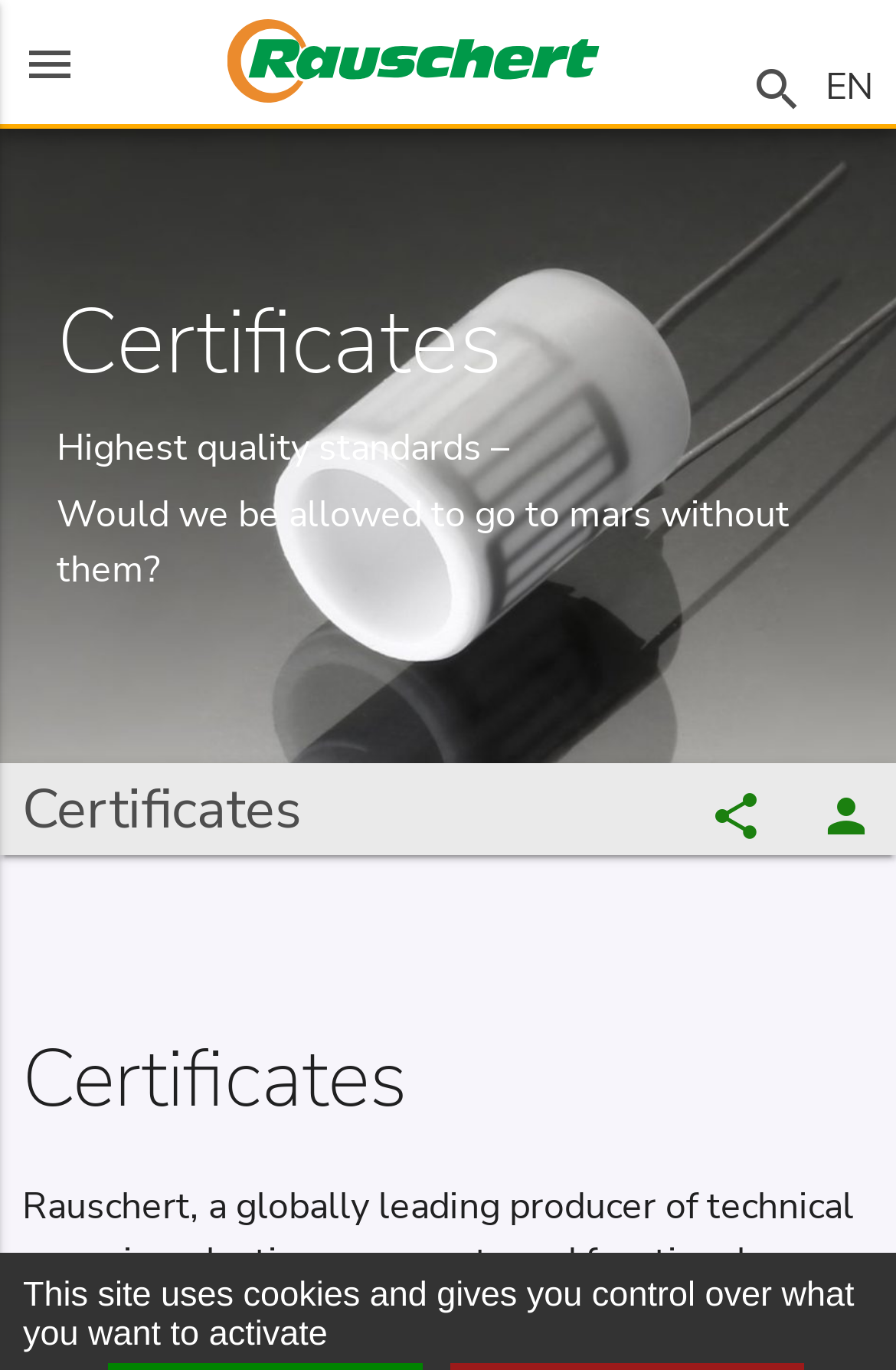What is the topic of the webpage?
Carefully analyze the image and provide a detailed answer to the question.

I found two headings with the text 'Certificates' on the webpage, which suggests that the topic of the webpage is related to certificates, possibly issued by Rauschert.